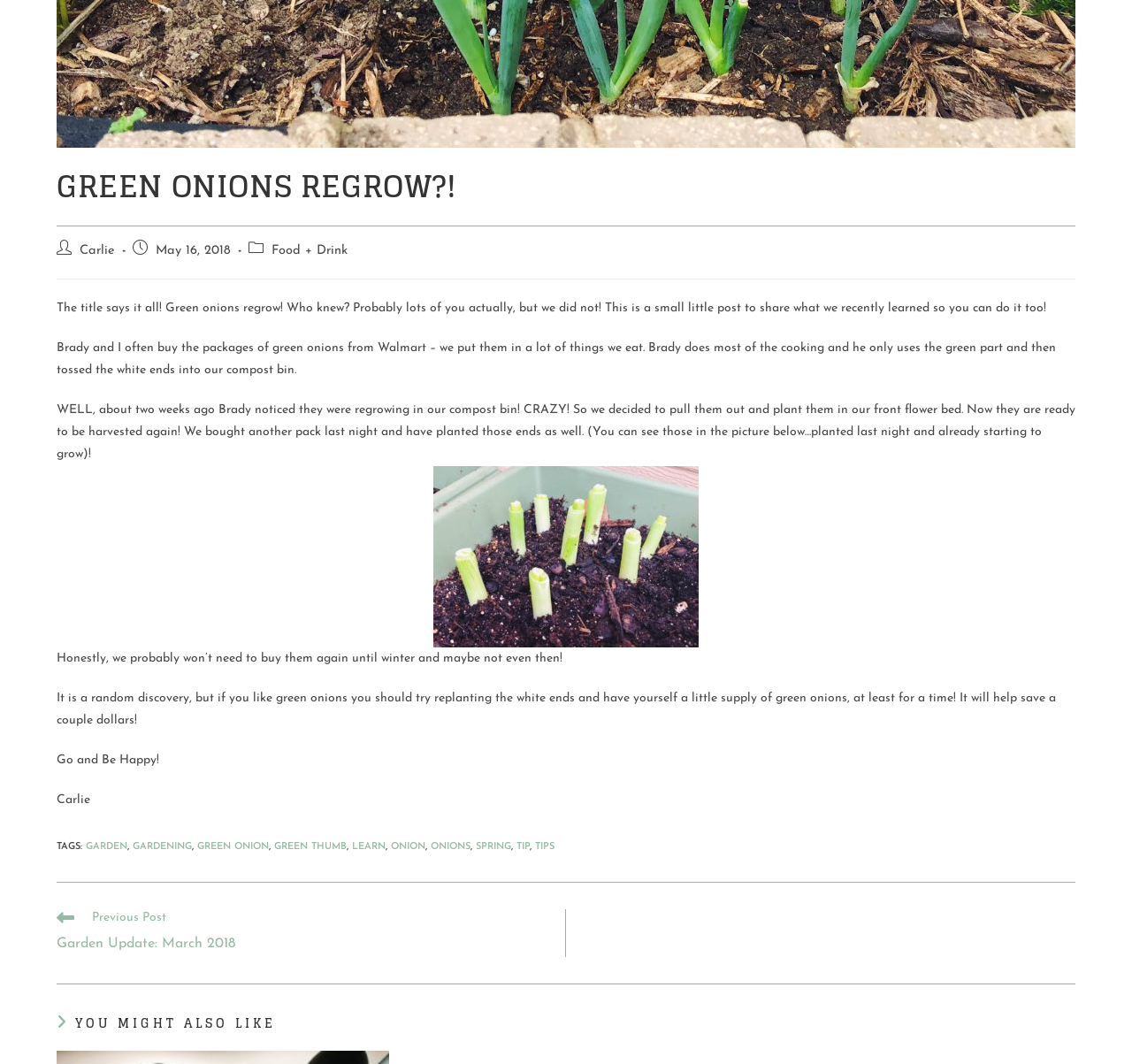What is the title of the previous post?
Provide a detailed answer to the question using information from the image.

The title of the previous post is mentioned in the 'Read more articles' section, which is located at the bottom of the page. The text 'Previous Post Garden Update: March 2018' is a link, indicating that it is the title of the previous post.